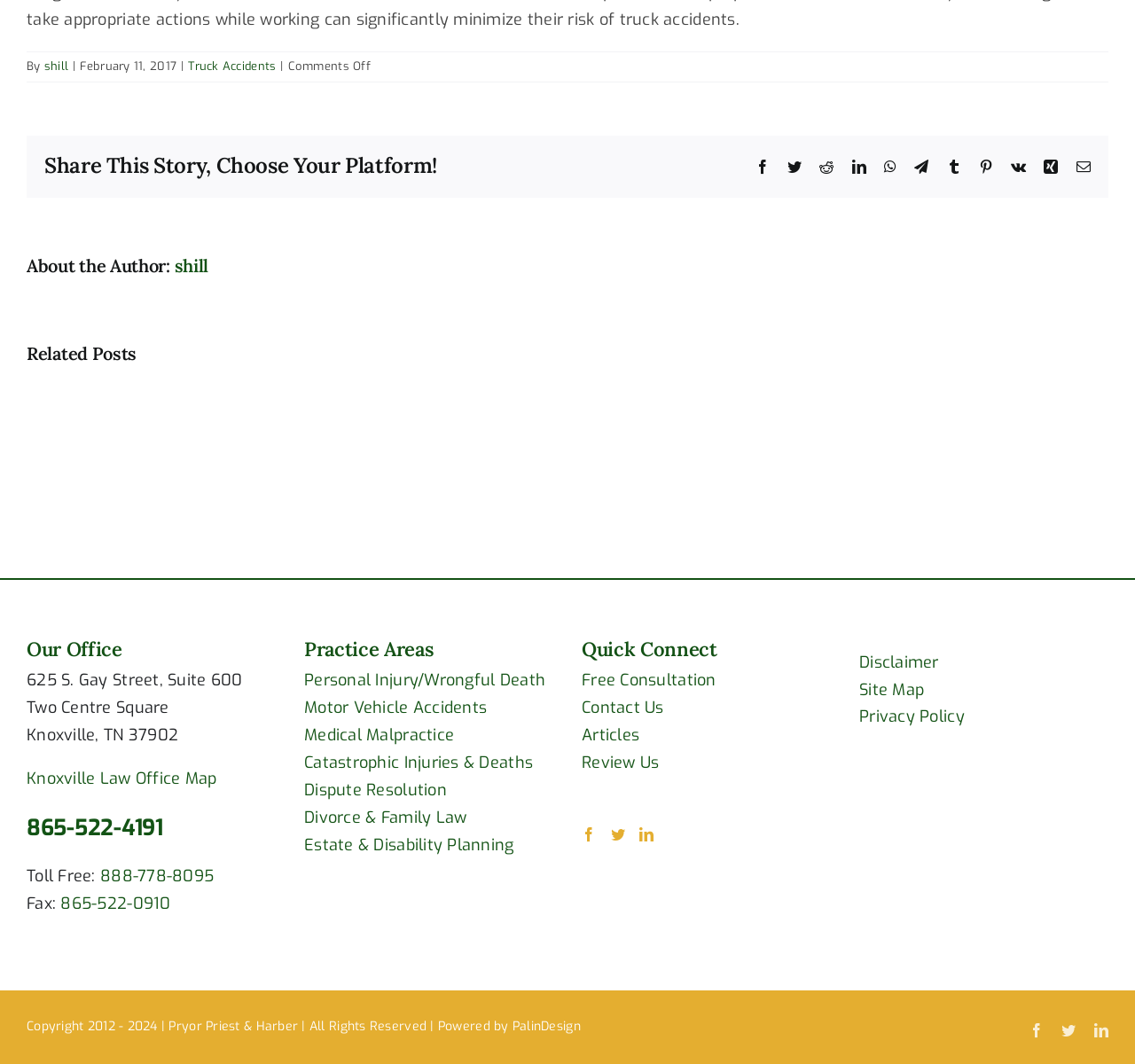How many practice areas are listed?
Based on the image, answer the question in a detailed manner.

The practice areas are listed in the 'Practice Areas' section, which is located at the bottom of the webpage. There are 7 links to different practice areas, including Personal Injury/Wrongful Death, Motor Vehicle Accidents, Medical Malpractice, Catastrophic Injuries & Deaths, Dispute Resolution, Divorce & Family Law, and Estate & Disability Planning.